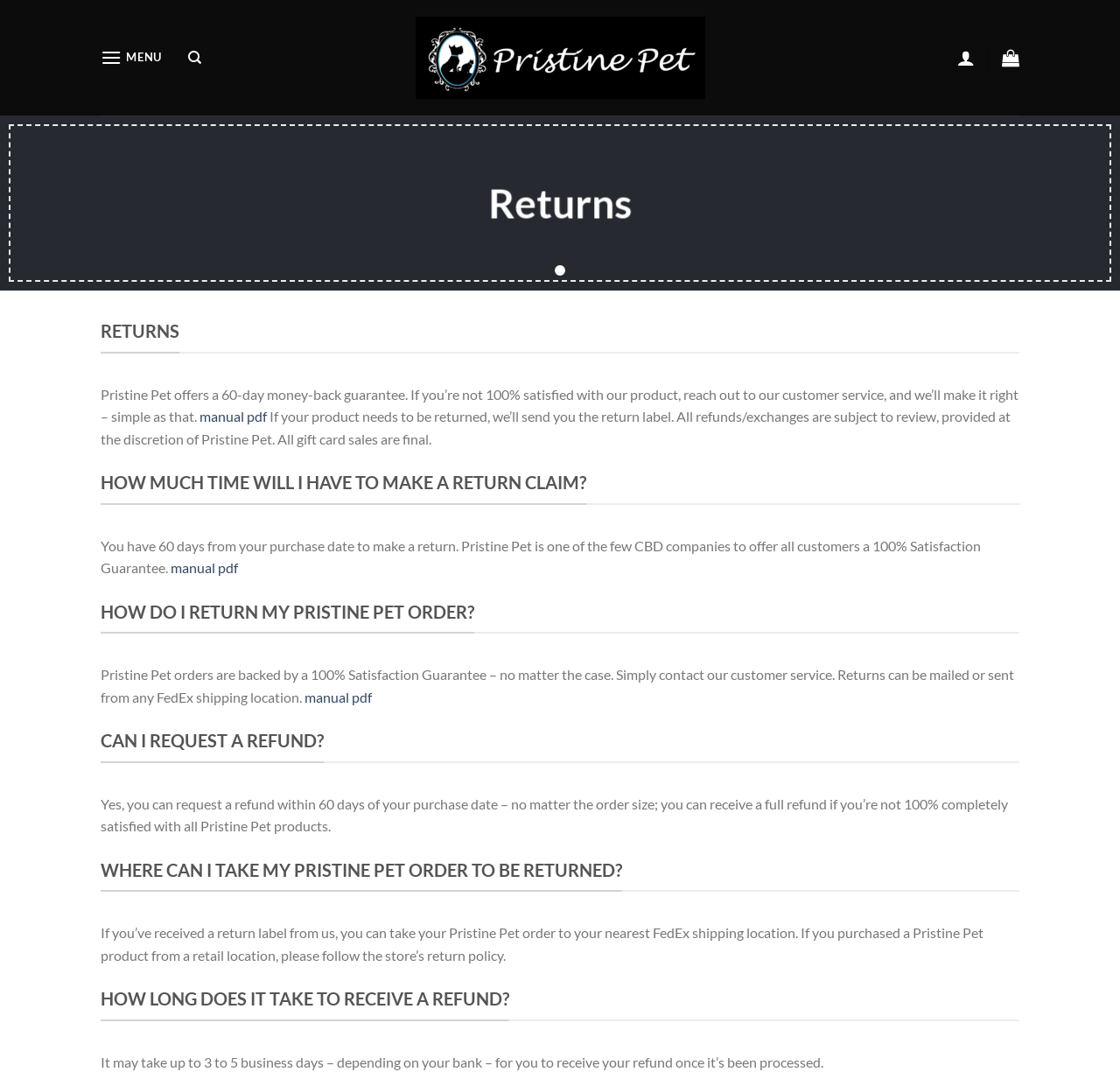What is the condition for a full refund?
Look at the image and respond to the question as thoroughly as possible.

According to the webpage, customers can request a full refund if they are not 100% completely satisfied with their Pristine Pet products. This is mentioned in the section 'CAN I REQUEST A REFUND?'.